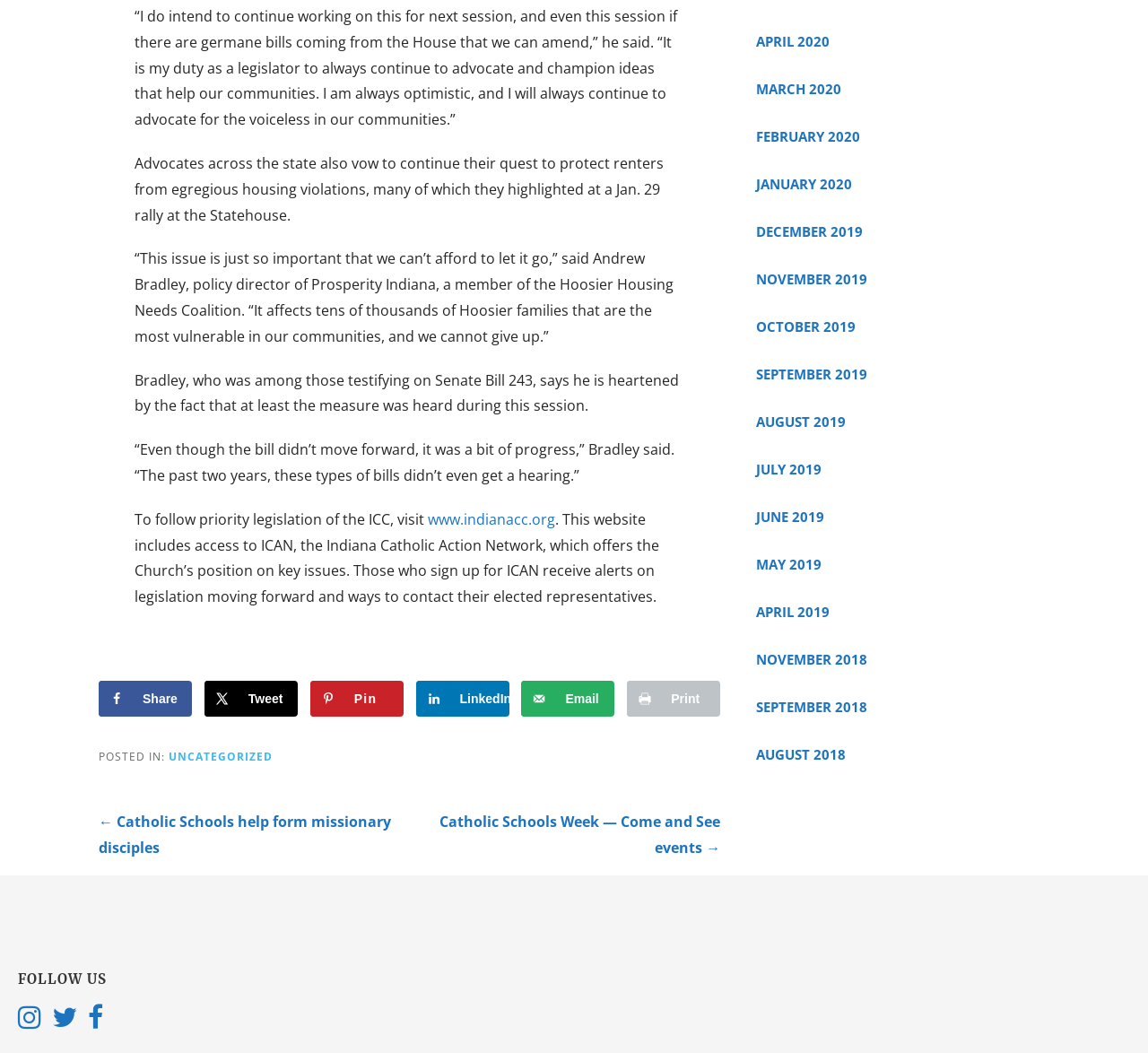Please give a concise answer to this question using a single word or phrase: 
What is the purpose of ICAN?

To offer Church's position on key issues